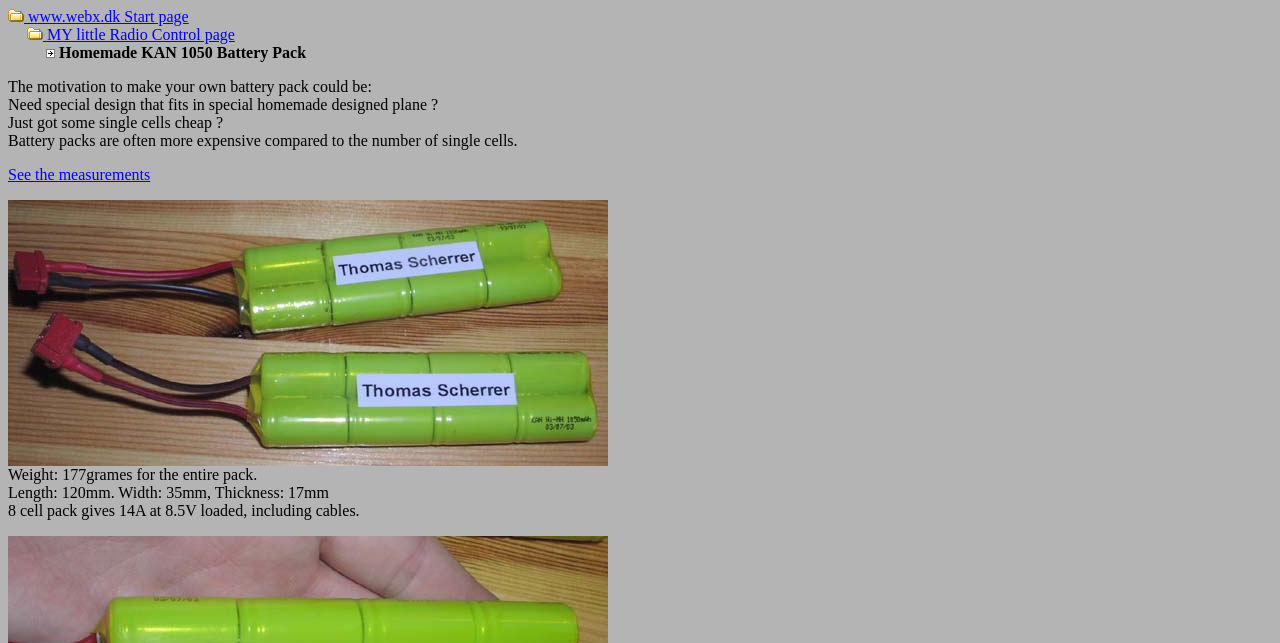How many cells are in the battery pack?
Based on the screenshot, respond with a single word or phrase.

8 cells